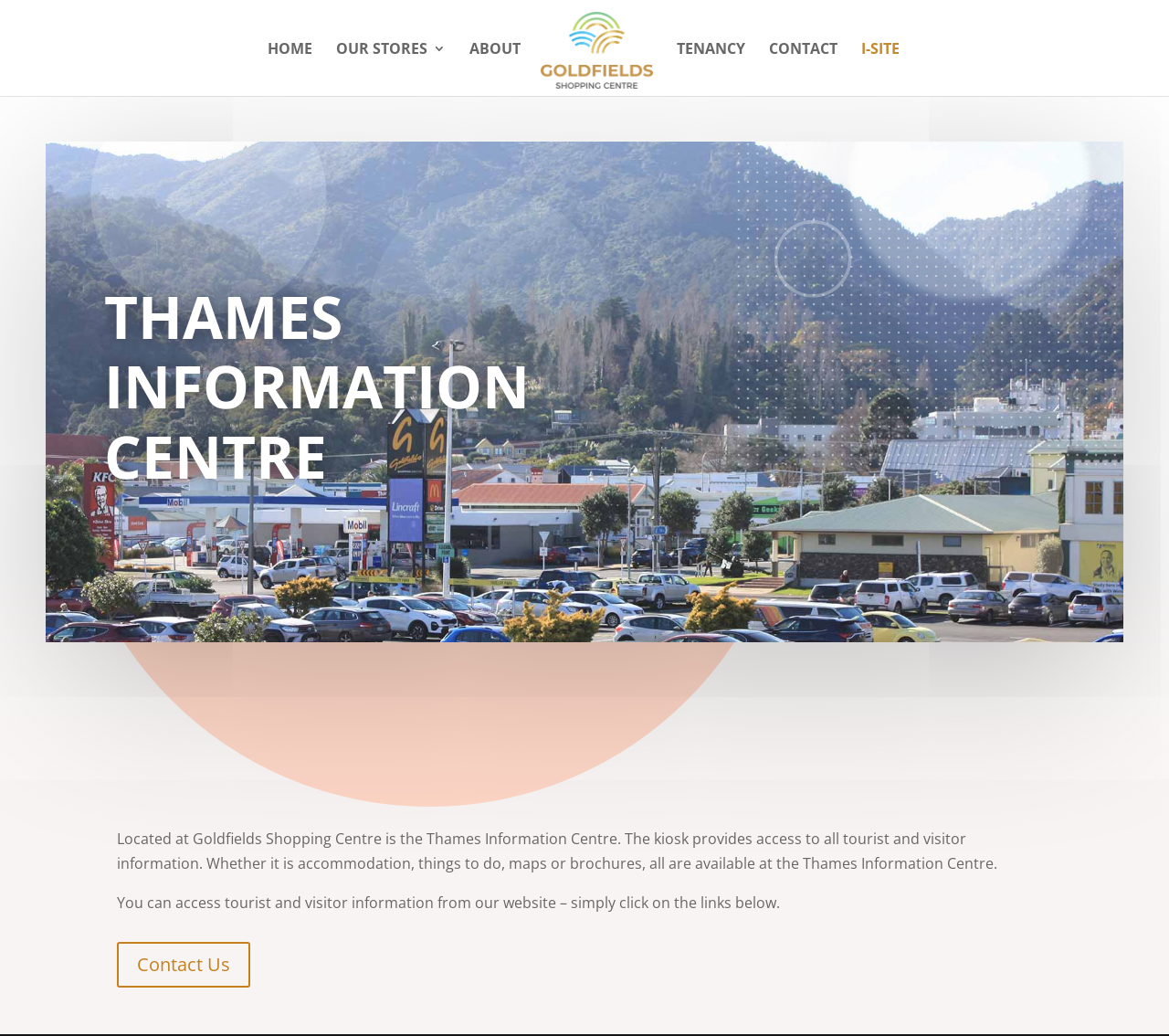Pinpoint the bounding box coordinates of the clickable area needed to execute the instruction: "view about page". The coordinates should be specified as four float numbers between 0 and 1, i.e., [left, top, right, bottom].

[0.402, 0.041, 0.446, 0.093]